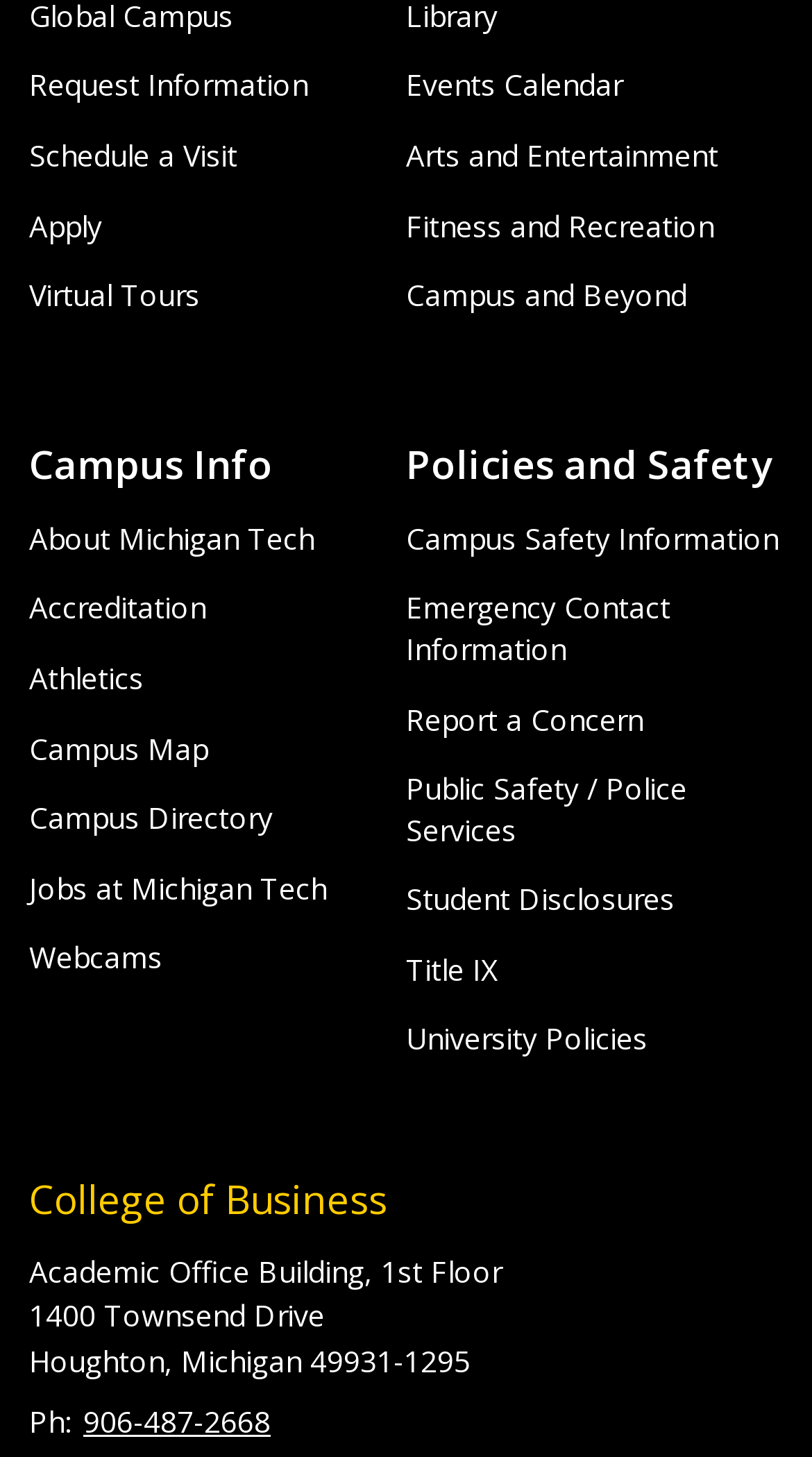Using the given element description, provide the bounding box coordinates (top-left x, top-left y, bottom-right x, bottom-right y) for the corresponding UI element in the screenshot: Jobs at Michigan Tech

[0.036, 0.596, 0.403, 0.623]